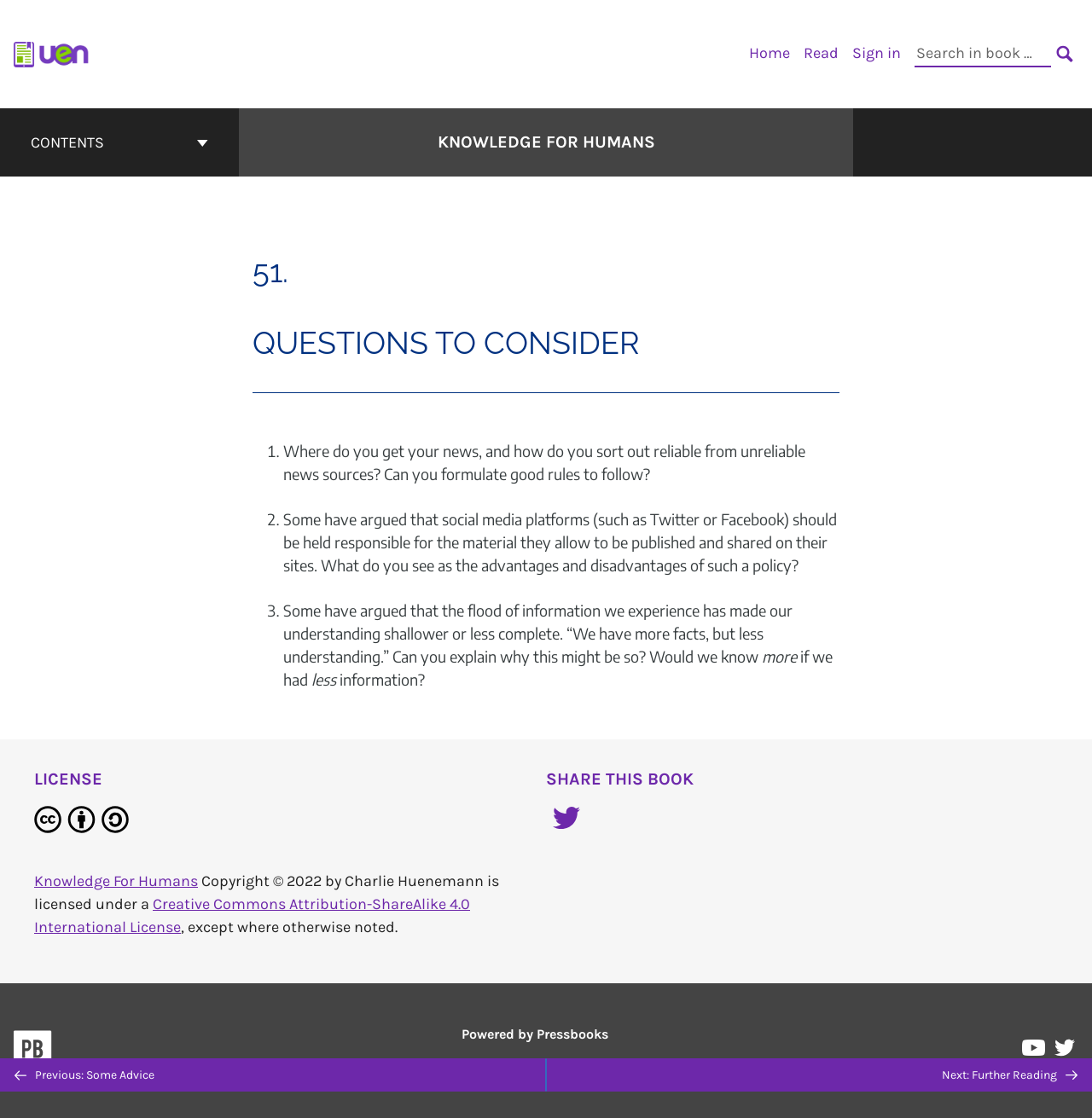Answer the question below with a single word or a brief phrase: 
How many questions are listed on this page?

3